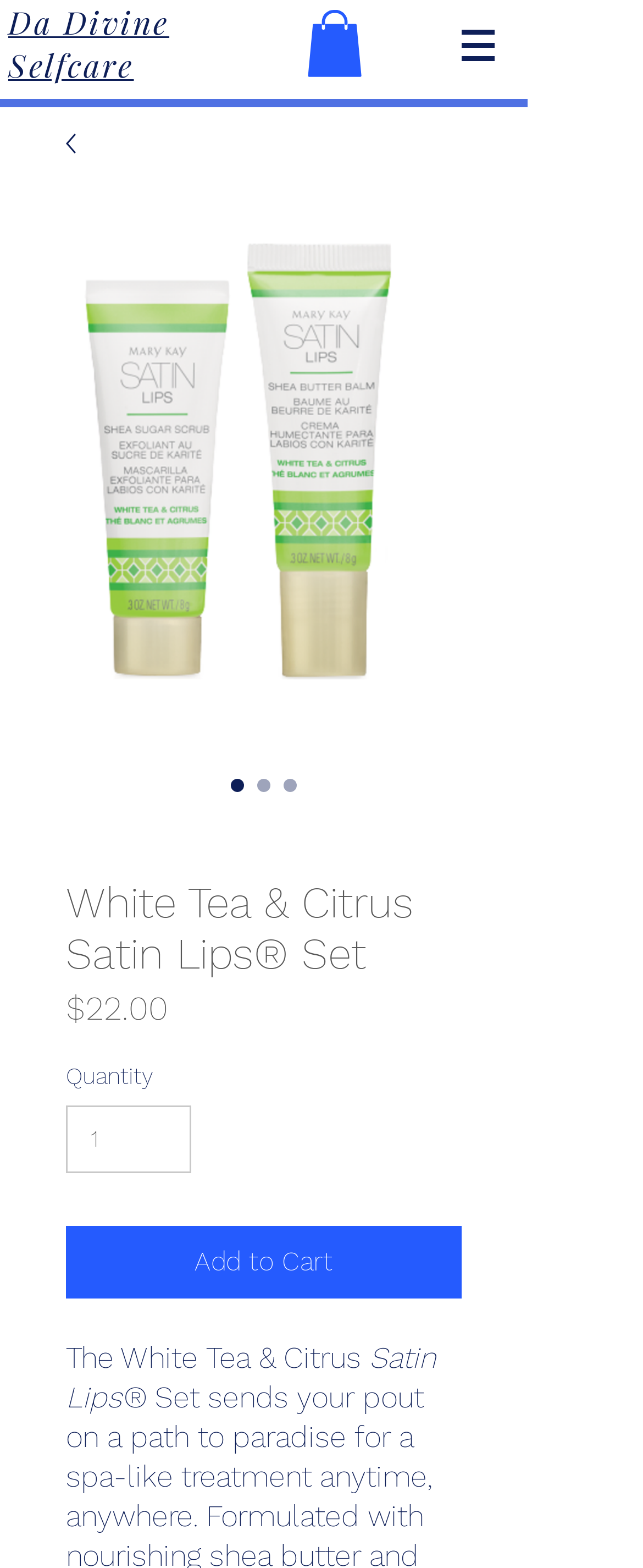Find the coordinates for the bounding box of the element with this description: "Add to Cart".

[0.103, 0.782, 0.718, 0.828]